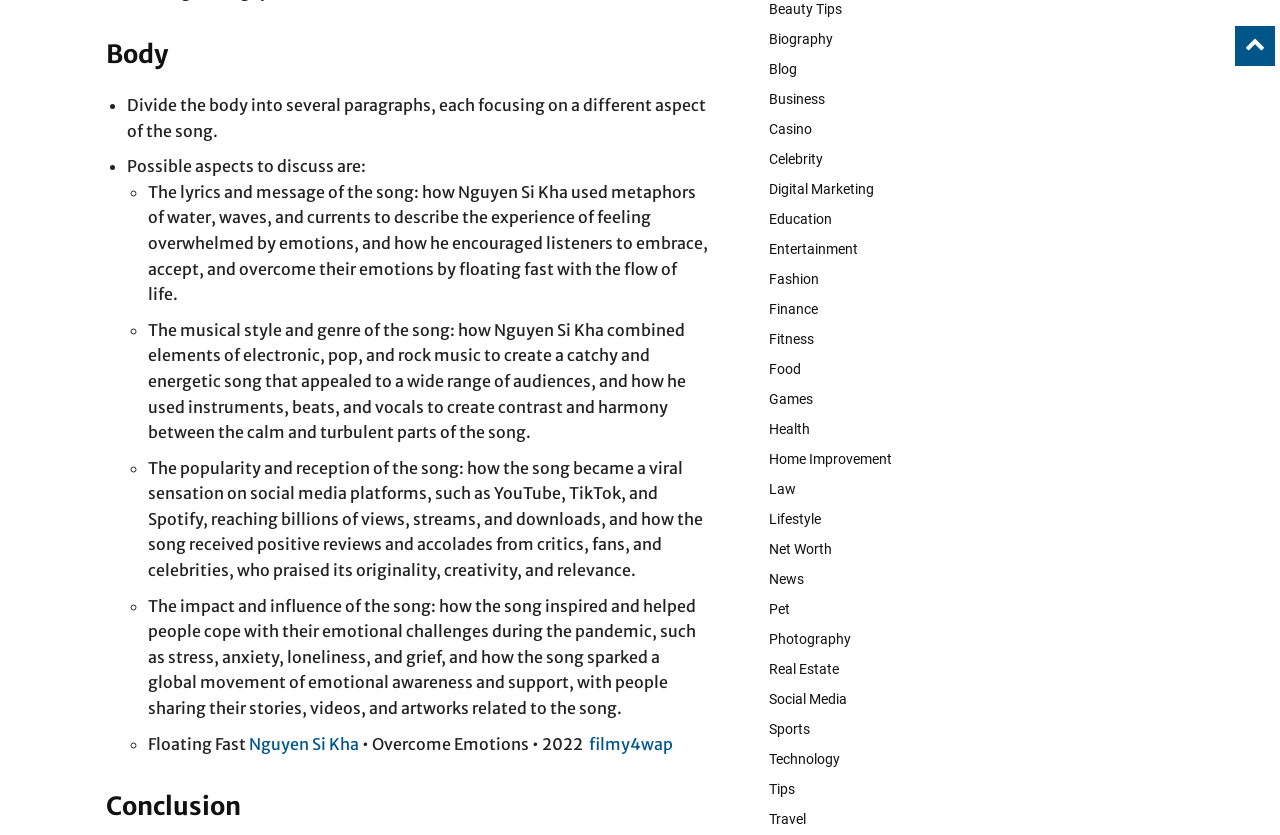Please indicate the bounding box coordinates for the clickable area to complete the following task: "Read about 'Floating Fast'". The coordinates should be specified as four float numbers between 0 and 1, i.e., [left, top, right, bottom].

[0.116, 0.879, 0.195, 0.903]